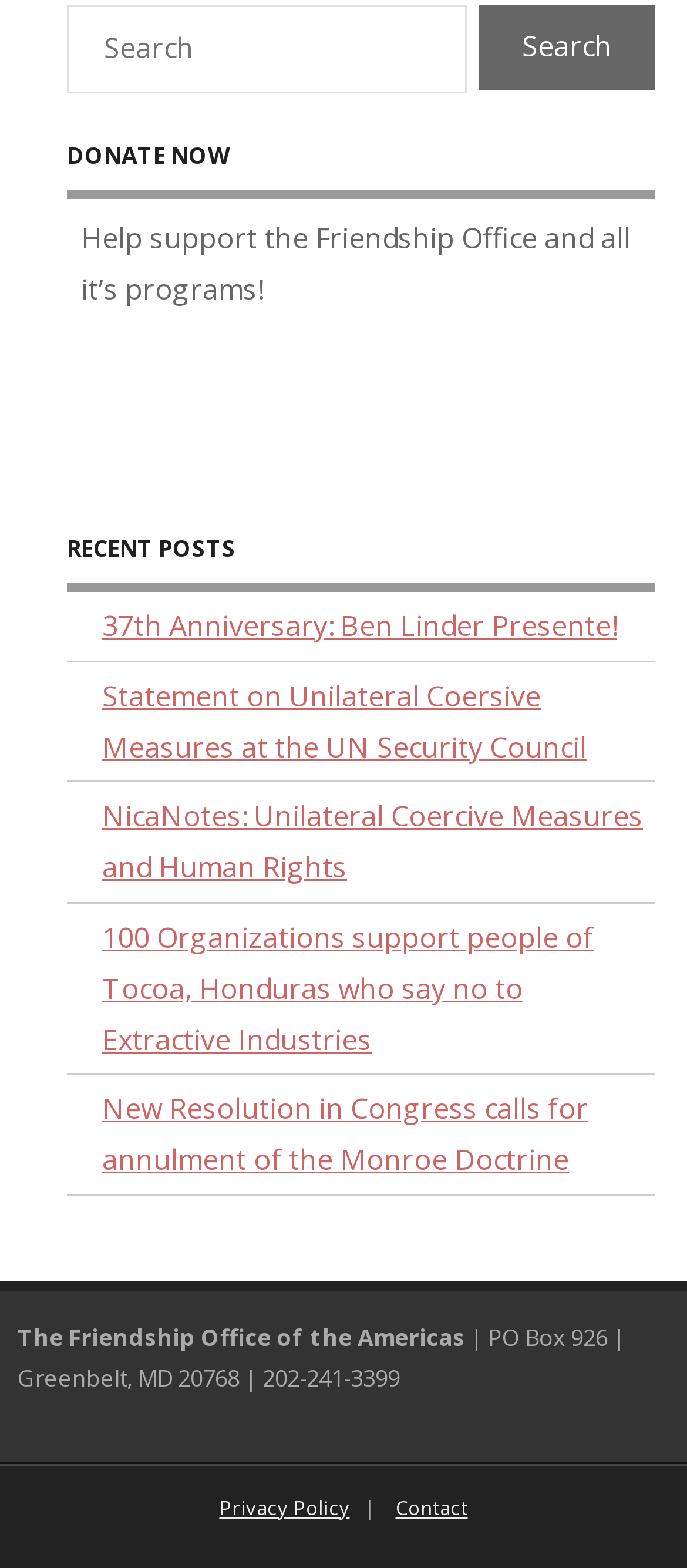What is the main purpose of the 'DONATE NOW' button?
Refer to the image and give a detailed answer to the query.

The 'DONATE NOW' button is prominently displayed on the webpage, and the surrounding text mentions 'Help support the Friendship Office and all it’s programs!'. This suggests that the main purpose of the button is to allow users to donate to the Friendship Office.